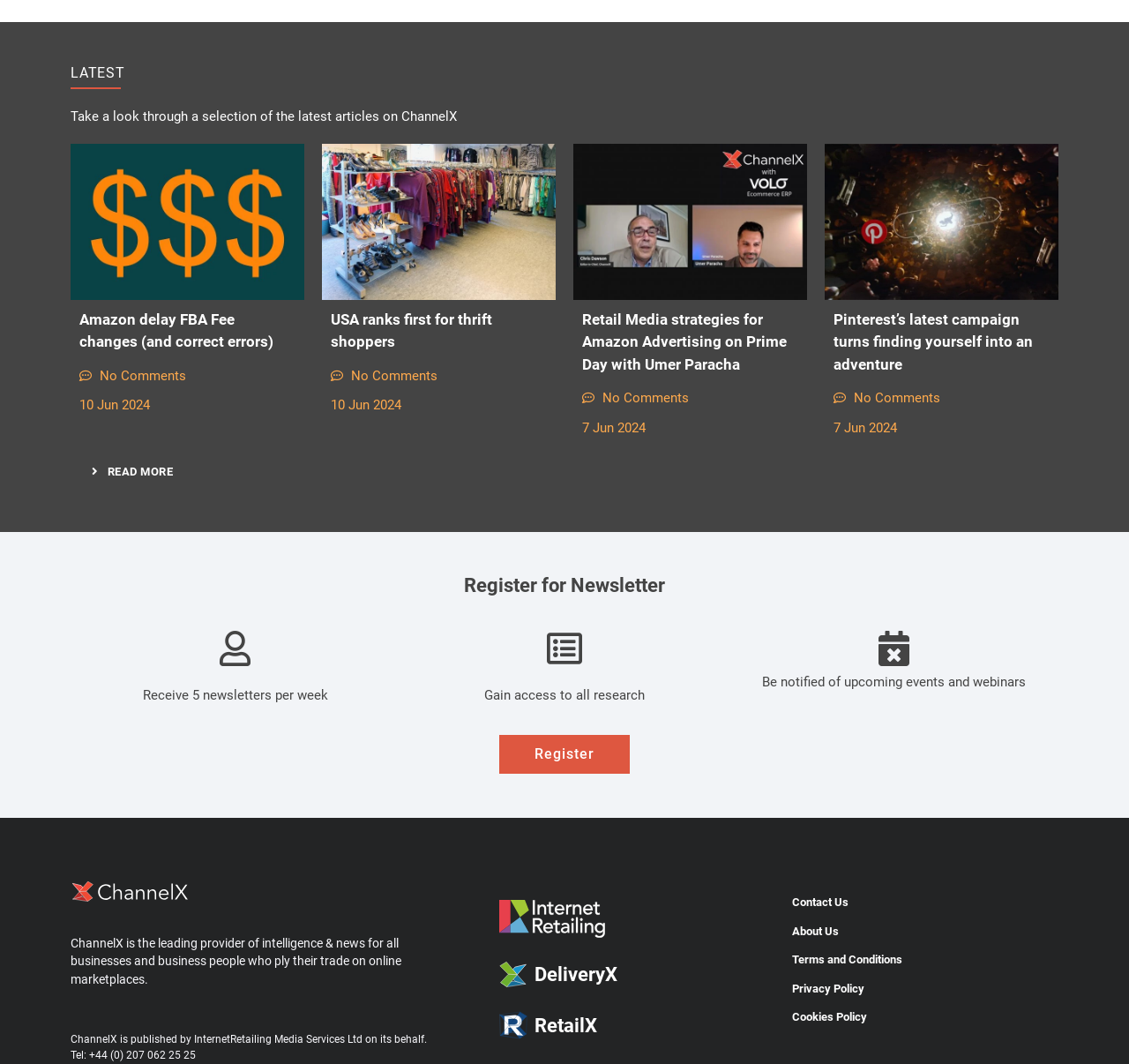Specify the bounding box coordinates of the area to click in order to follow the given instruction: "View the article about USA ranks first for thrift shoppers."

[0.285, 0.135, 0.492, 0.282]